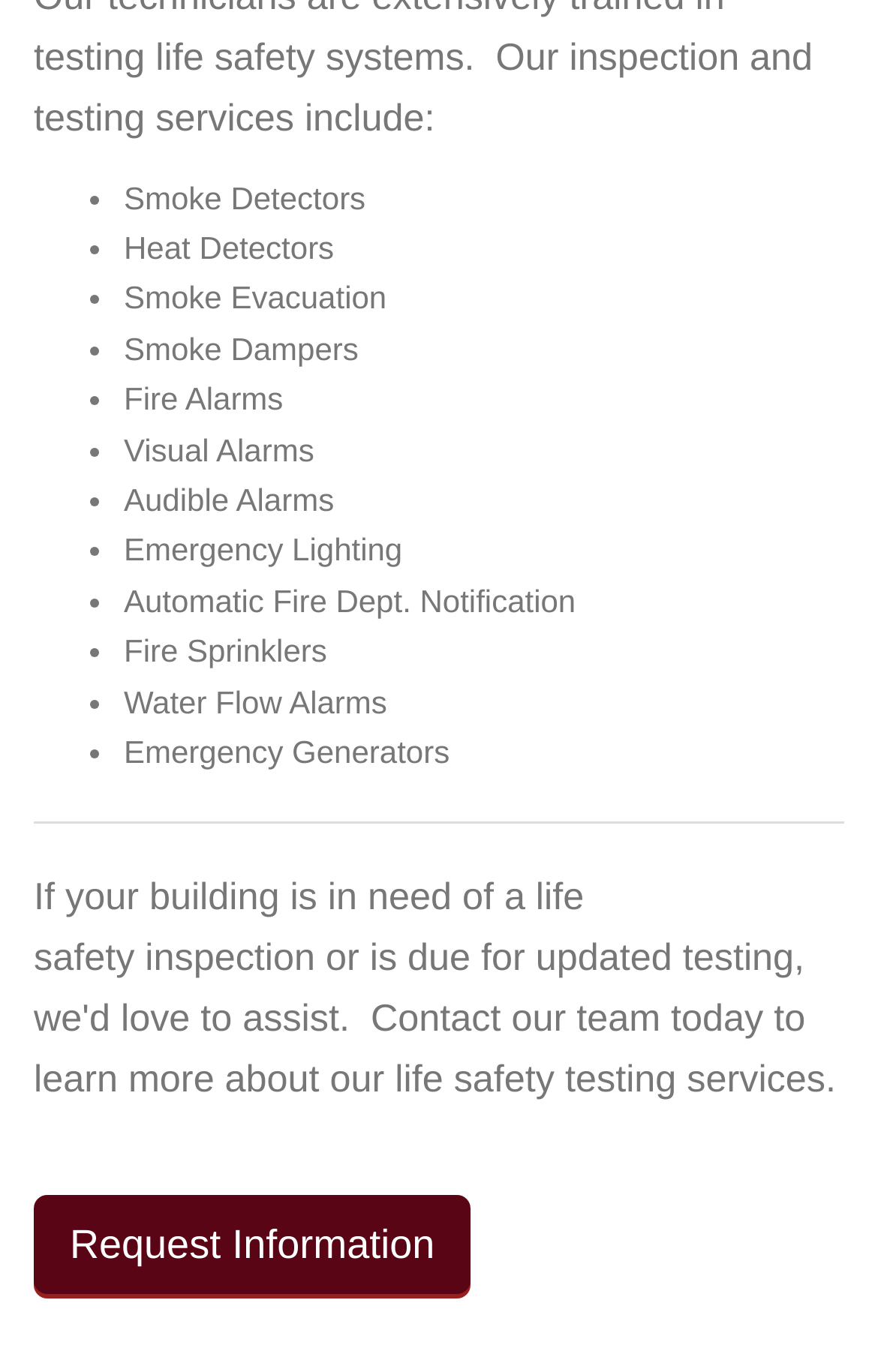What is the purpose of the horizontal separator on the page?
Make sure to answer the question with a detailed and comprehensive explanation.

I noticed a horizontal separator on the page and inferred that its purpose is to separate different sections of content.